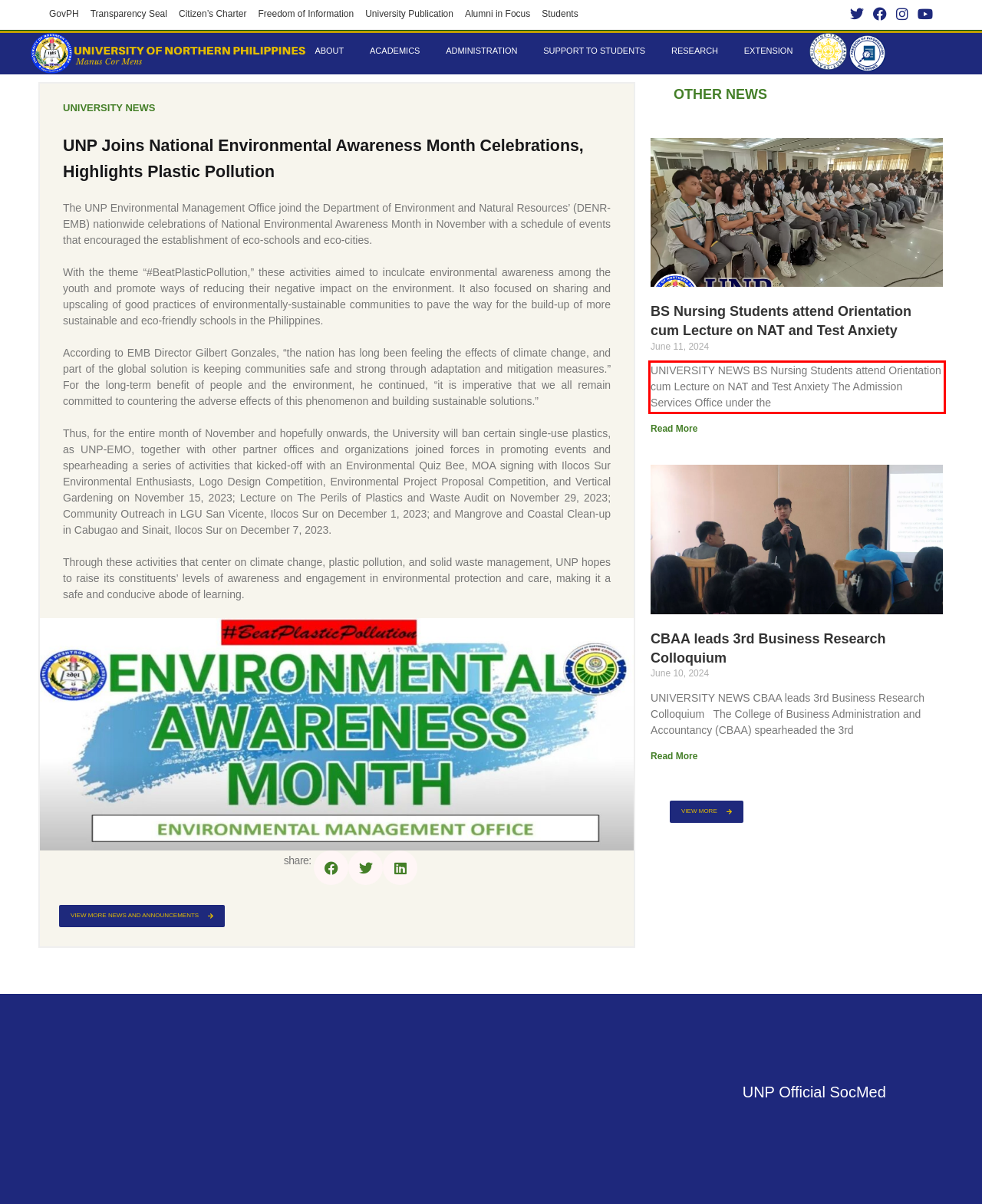Your task is to recognize and extract the text content from the UI element enclosed in the red bounding box on the webpage screenshot.

UNIVERSITY NEWS BS Nursing Students attend Orientation cum Lecture on NAT and Test Anxiety The Admission Services Office under the